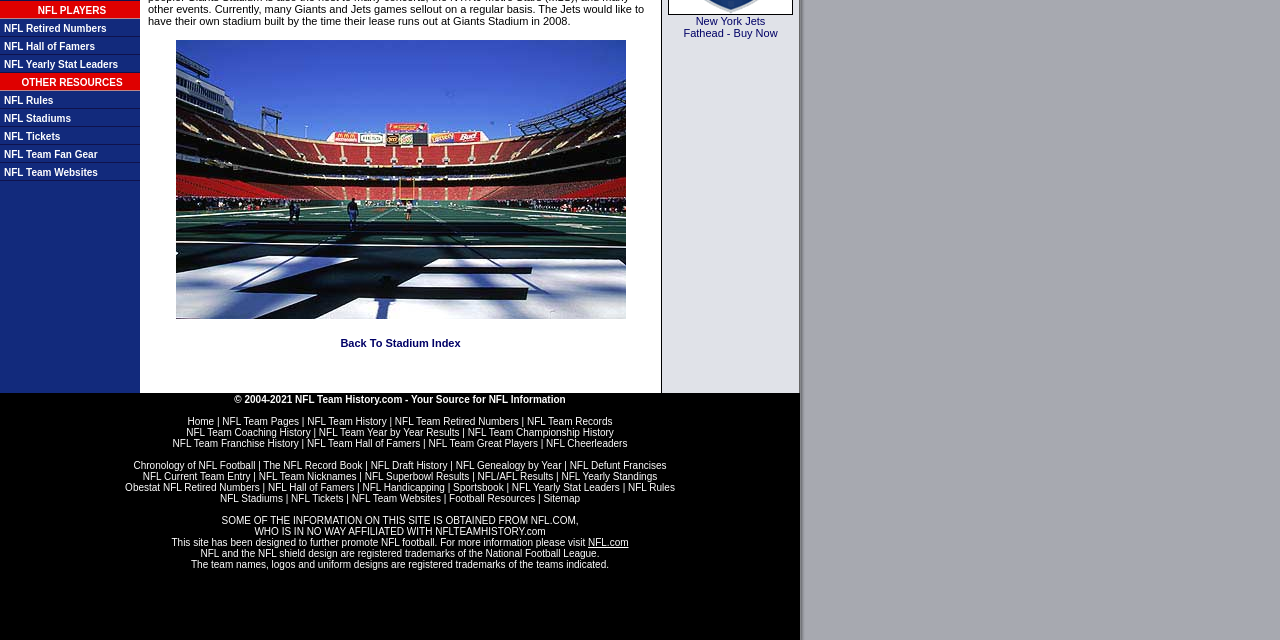Using the provided description: "About Us", find the bounding box coordinates of the corresponding UI element. The output should be four float numbers between 0 and 1, in the format [left, top, right, bottom].

None